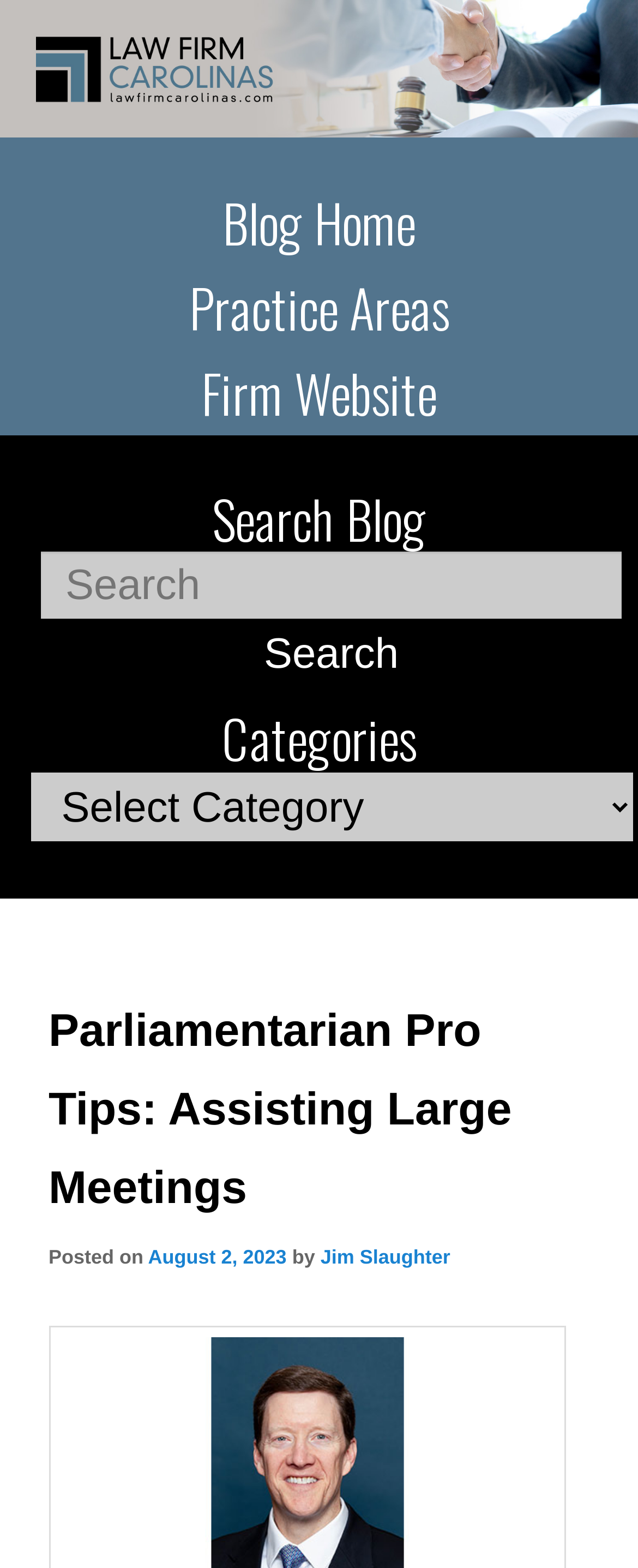Identify the bounding box coordinates for the element you need to click to achieve the following task: "Go to blog home". The coordinates must be four float values ranging from 0 to 1, formatted as [left, top, right, bottom].

[0.349, 0.117, 0.651, 0.166]